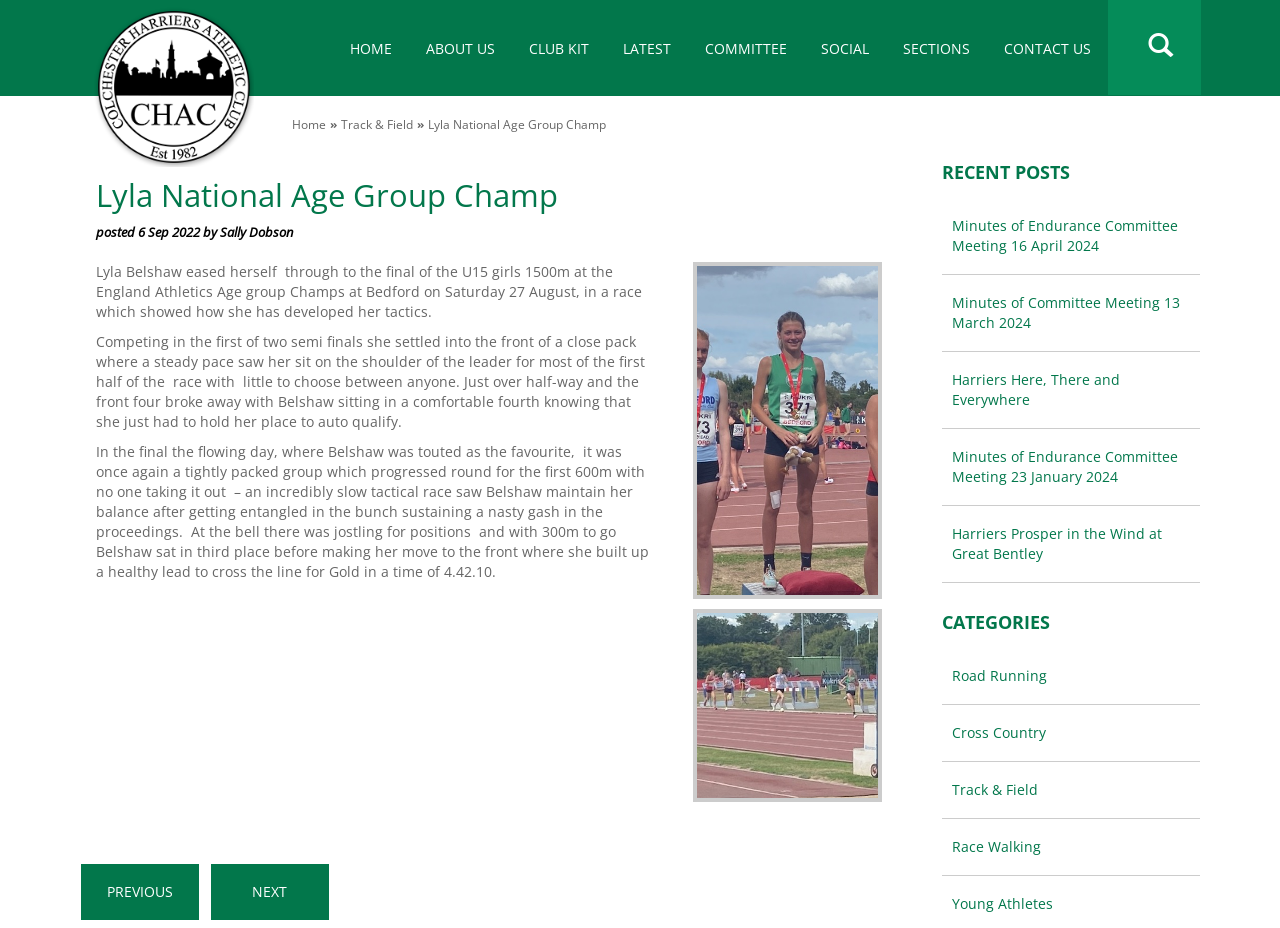Kindly provide the bounding box coordinates of the section you need to click on to fulfill the given instruction: "Click the 'Post Comment' button".

None